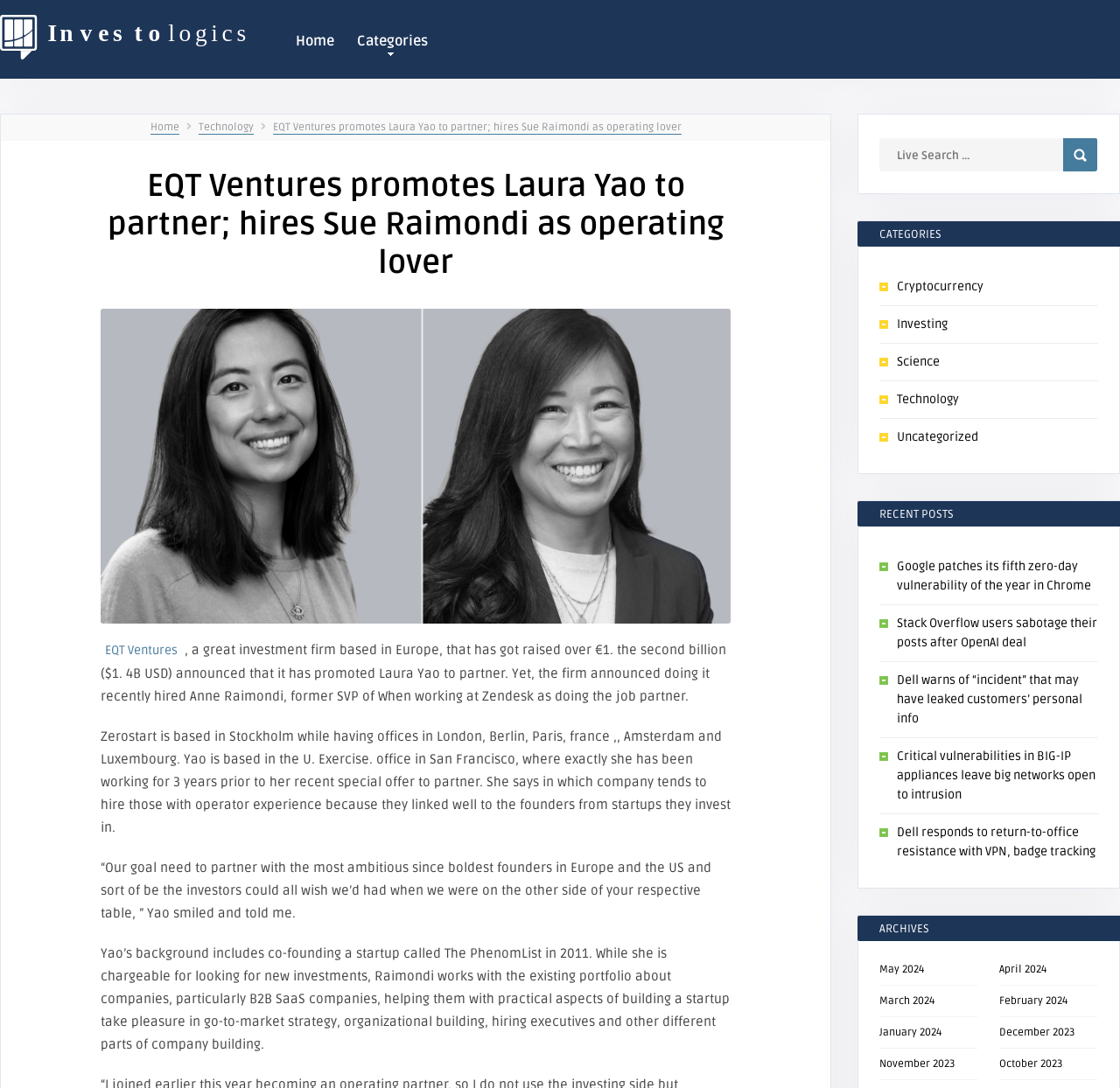Identify the bounding box coordinates necessary to click and complete the given instruction: "Click on the 'Home' link".

[0.258, 0.019, 0.305, 0.053]